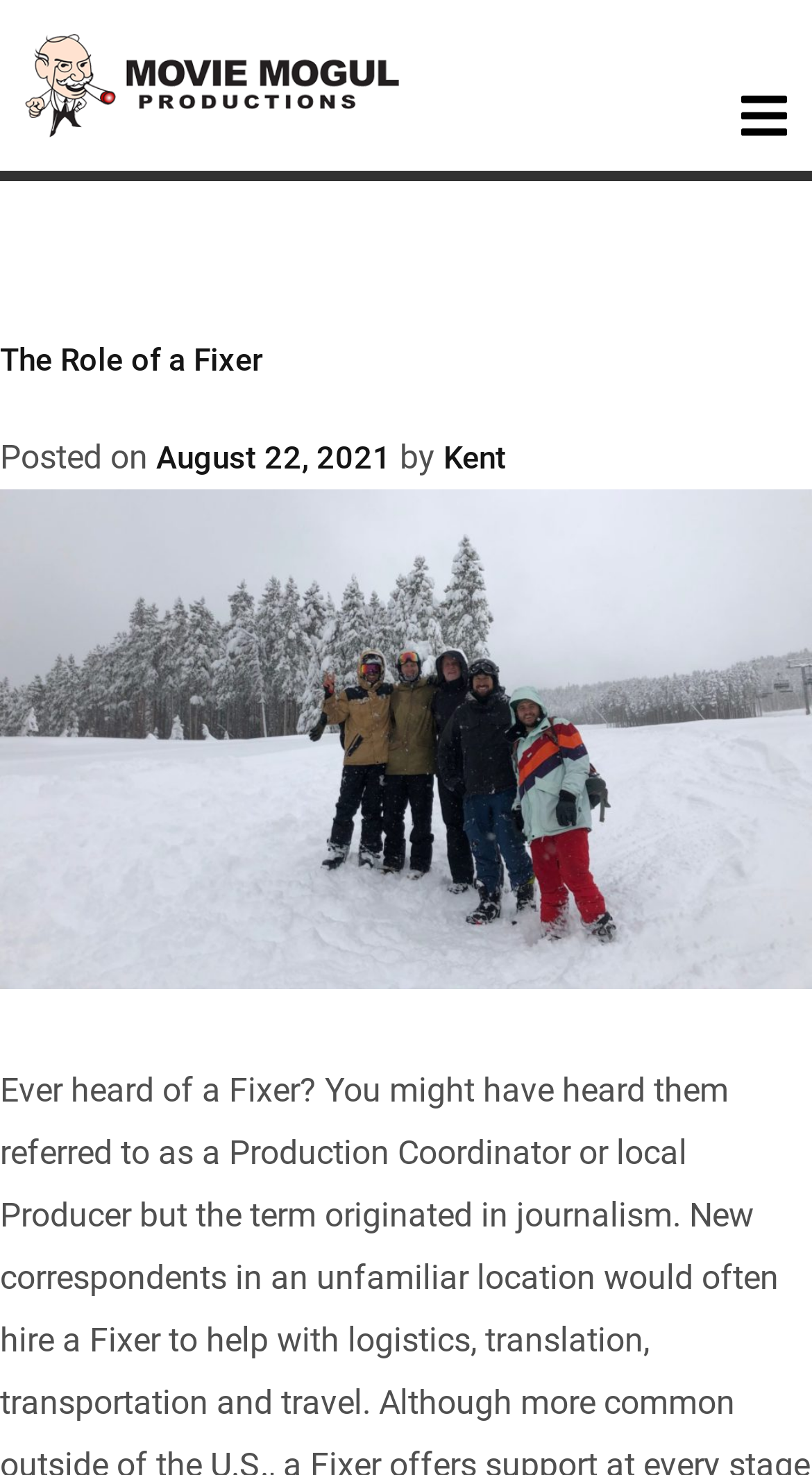Identify the bounding box for the UI element described as: "Kent". Ensure the coordinates are four float numbers between 0 and 1, formatted as [left, top, right, bottom].

[0.546, 0.298, 0.623, 0.323]